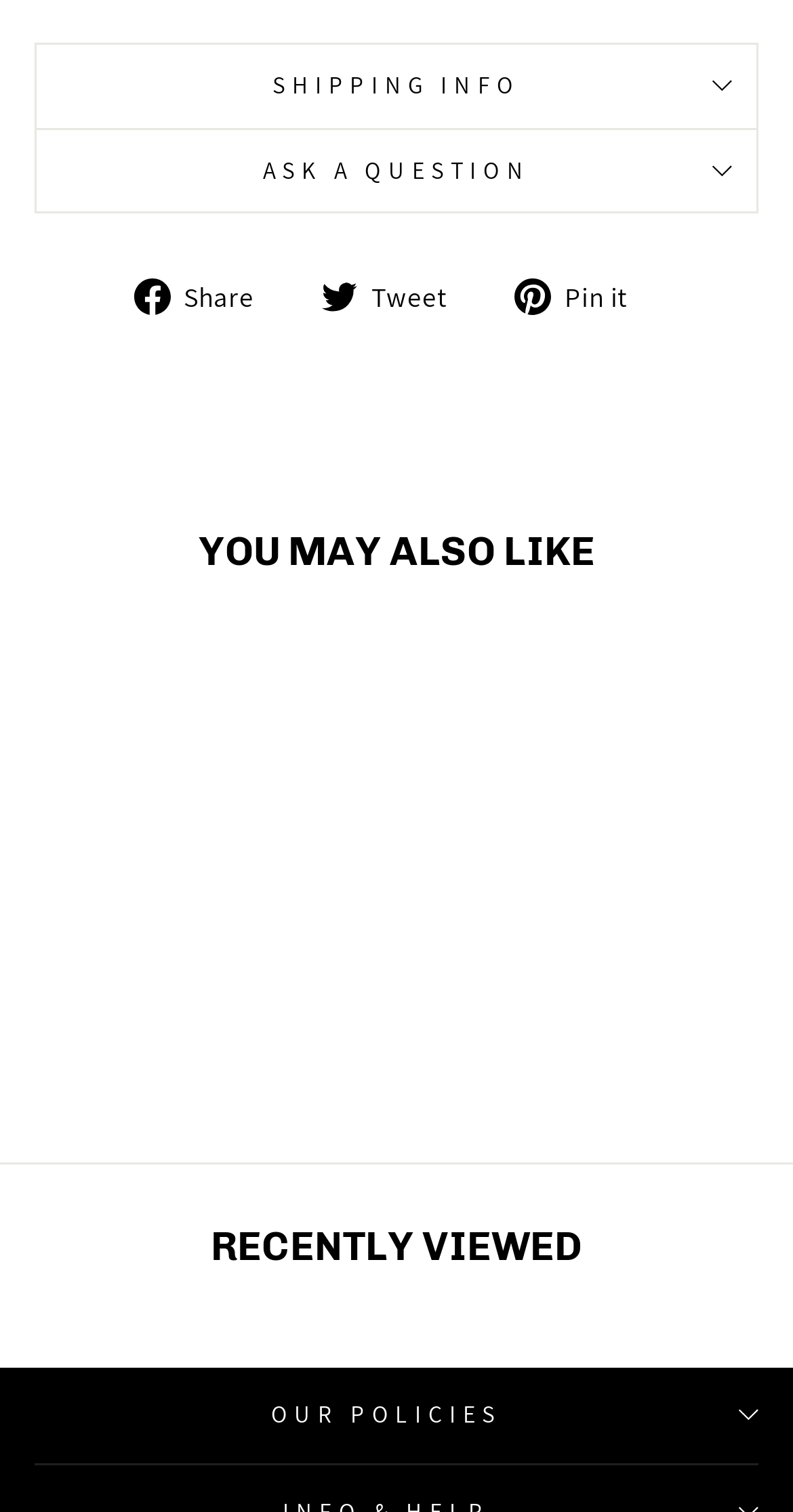What is the purpose of the separator?
Using the details shown in the screenshot, provide a comprehensive answer to the question.

The purpose of the separator is to separate sections because it is a horizontal separator, as indicated by its orientation, and its bounding box coordinates [0.0, 0.769, 1.0, 0.771] indicate that it is located between the top and bottom sections of the webpage.